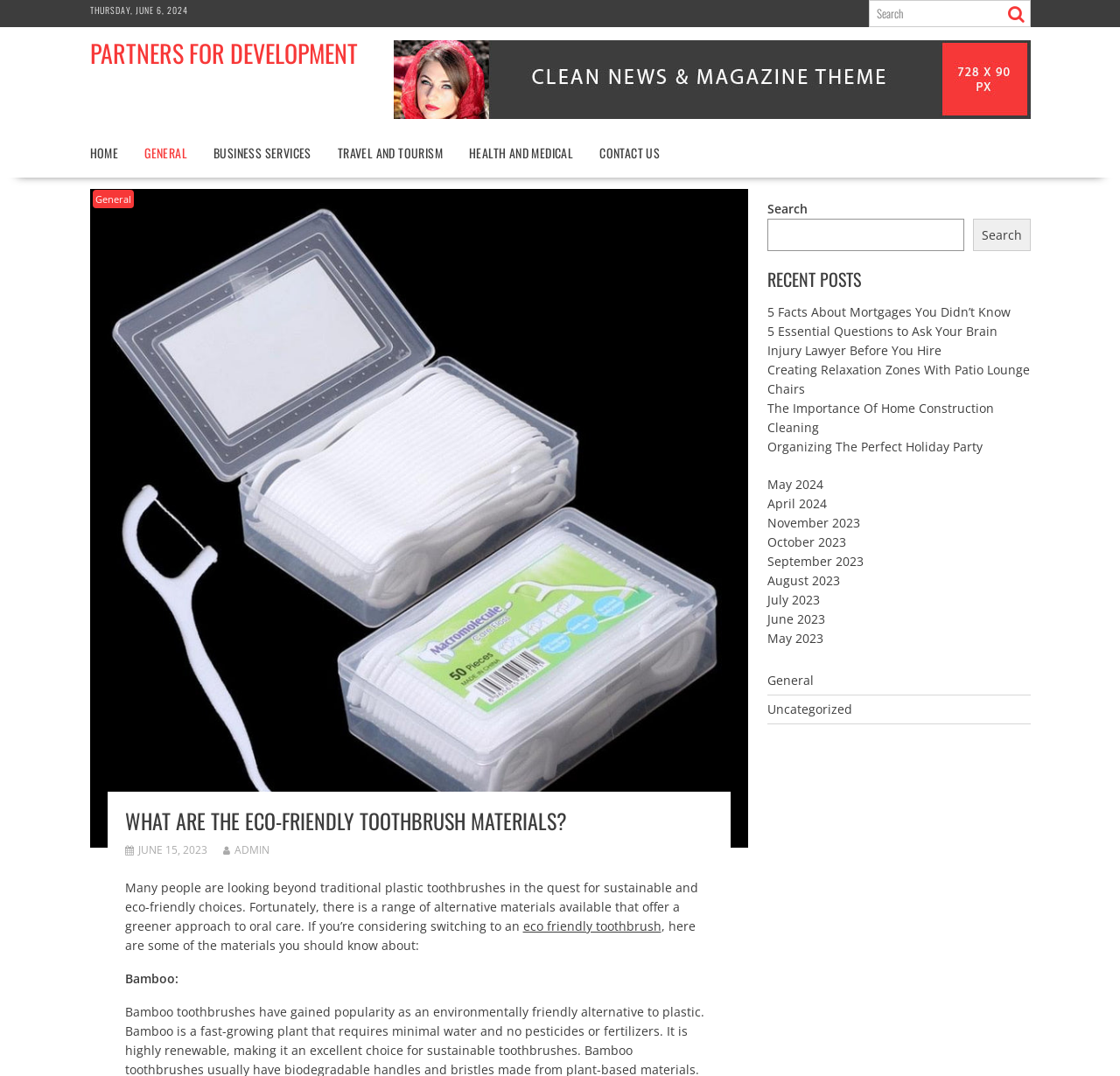Please identify the bounding box coordinates of the area that needs to be clicked to fulfill the following instruction: "View recent posts."

[0.685, 0.25, 0.92, 0.268]